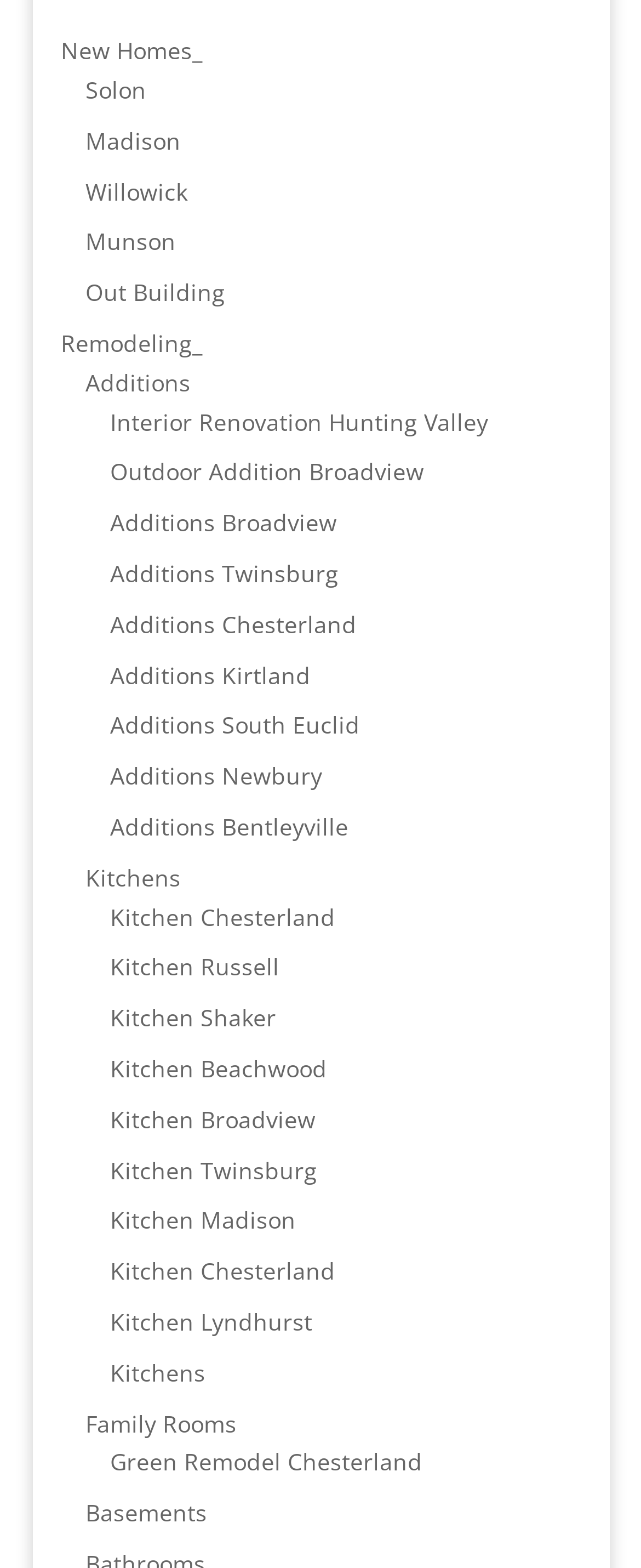Identify the bounding box coordinates for the element you need to click to achieve the following task: "Explore Kitchens options". The coordinates must be four float values ranging from 0 to 1, formatted as [left, top, right, bottom].

[0.133, 0.549, 0.282, 0.569]